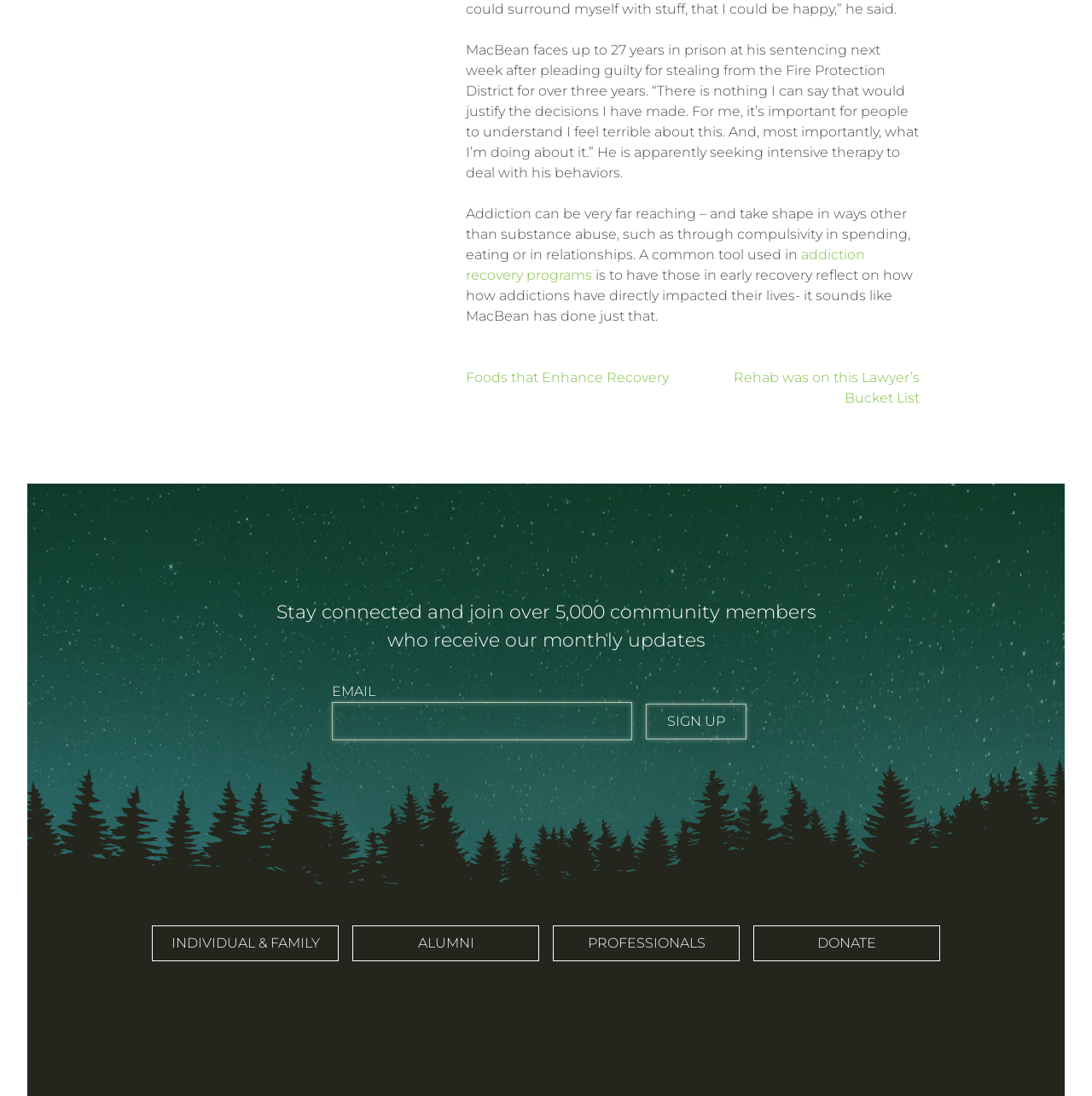What is MacBean facing at his sentencing?
Answer with a single word or phrase by referring to the visual content.

27 years in prison